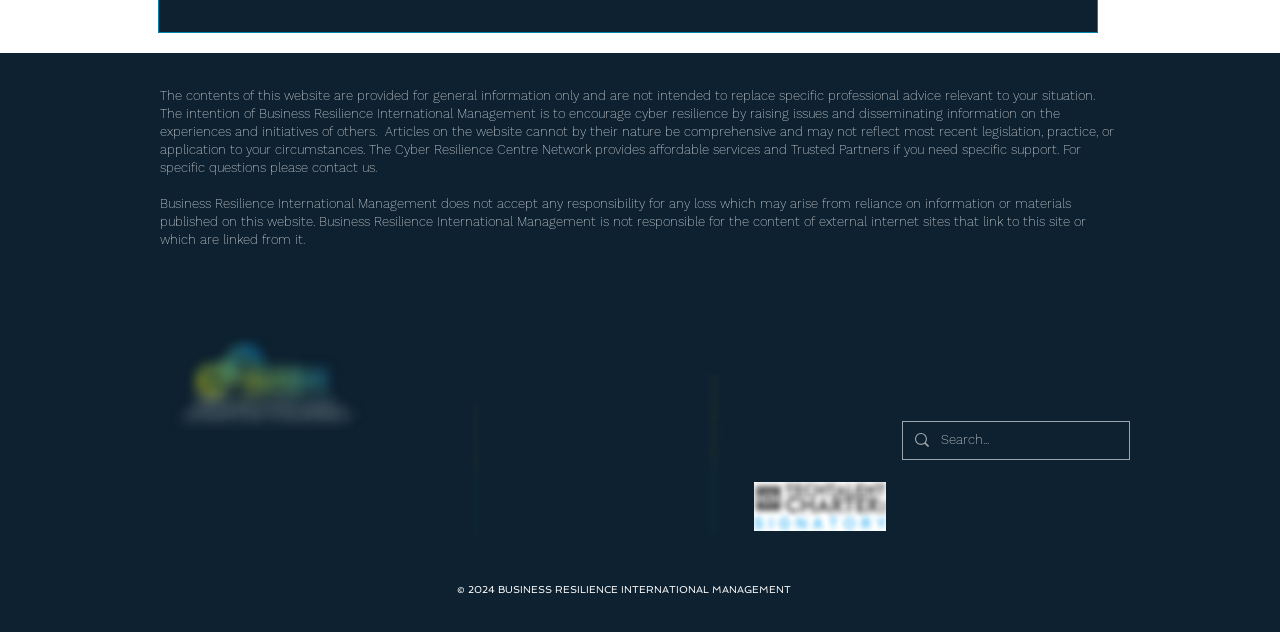How can I contact Business Resilience International Management?
Answer the question based on the image using a single word or a brief phrase.

Contact Us